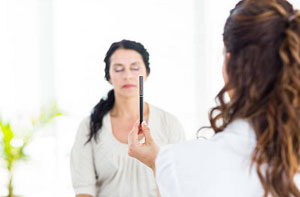What is the client's demeanor?
Answer the question in as much detail as possible.

The client's calm demeanor is evident from their relaxed state, with closed eyes, suggesting a deep state of relaxation and tranquility, which is a characteristic of a successful hypnotherapy session.